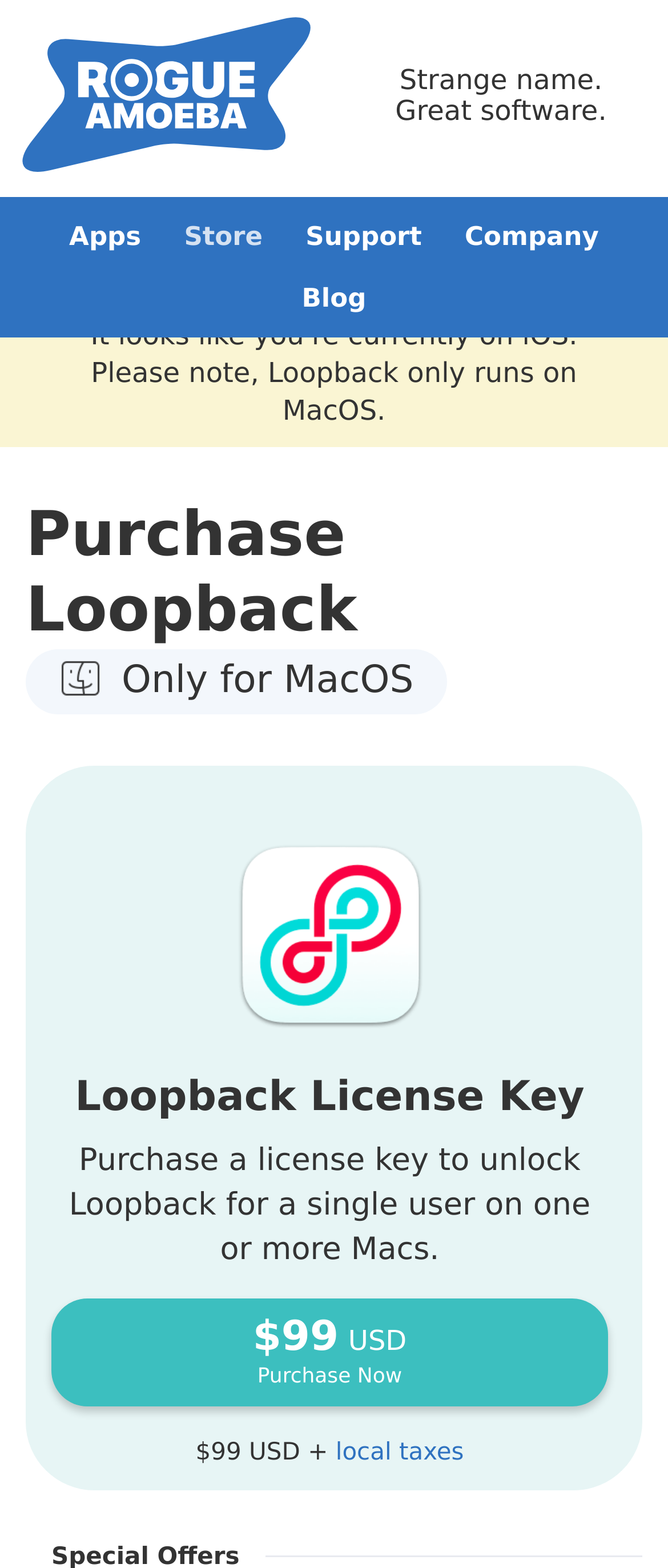Identify the bounding box of the UI element that matches this description: "Blog".

[0.426, 0.169, 0.574, 0.211]